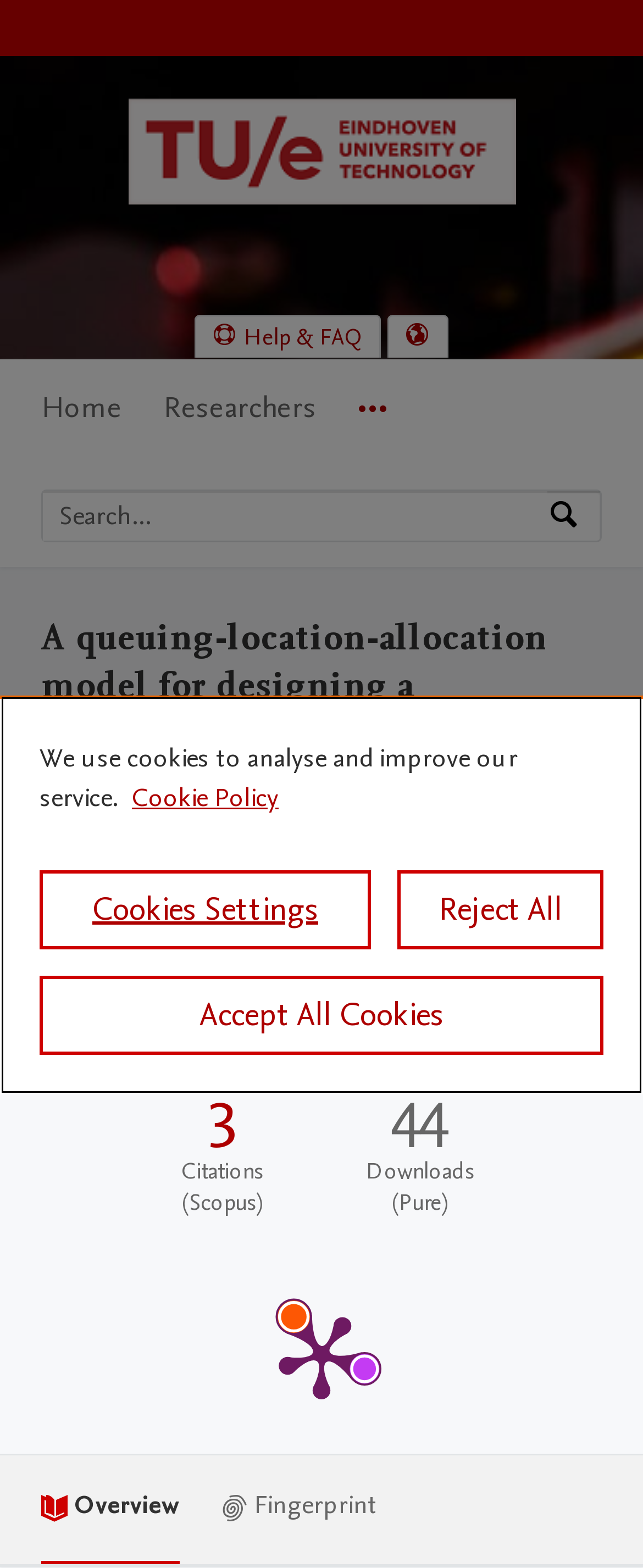Who are the authors of this research?
From the screenshot, provide a brief answer in one word or phrase.

Chao Chen, Baozhen Yao, Gang Chen, Zhihui Tian